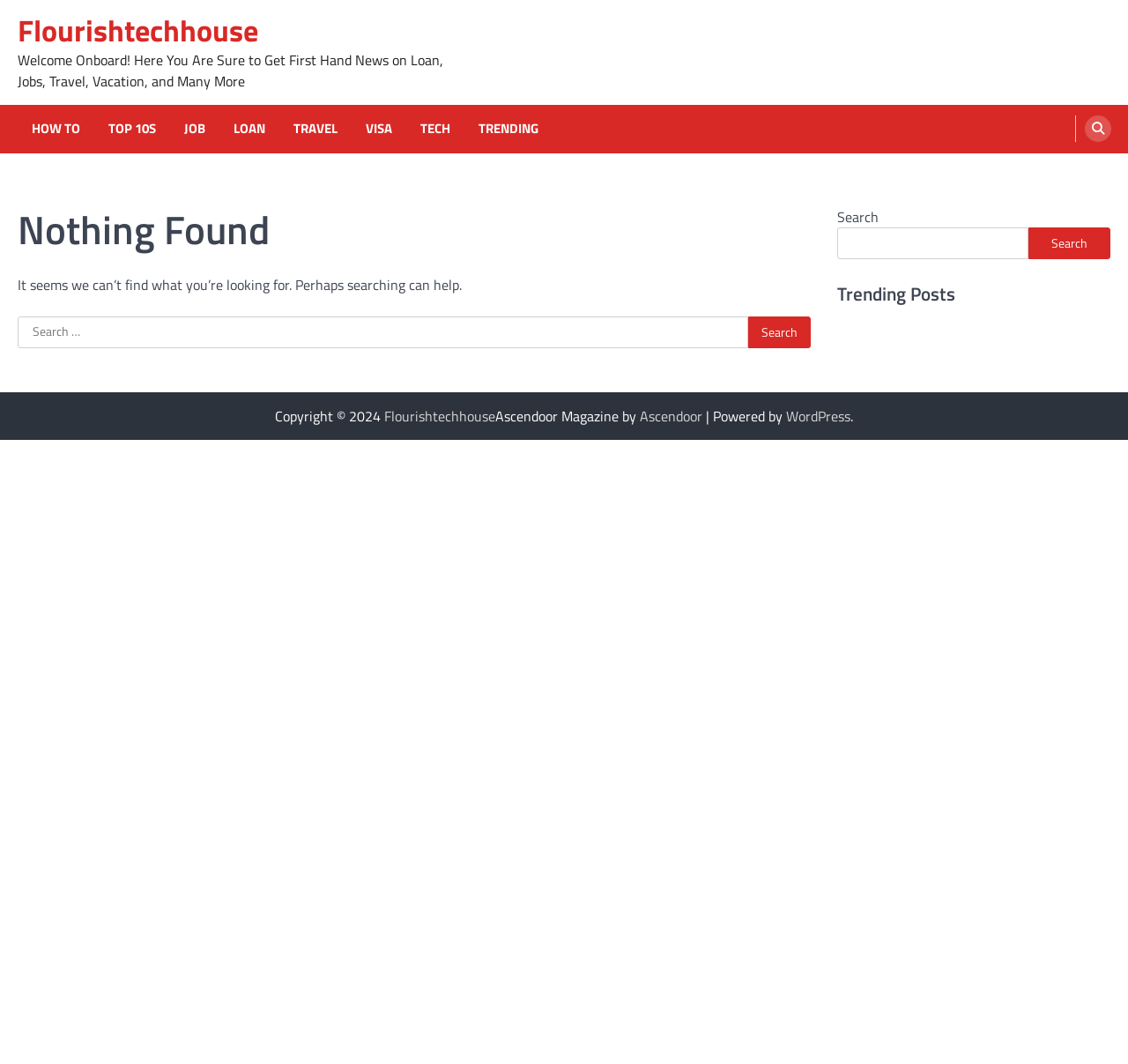Using a single word or phrase, answer the following question: 
What is the copyright year mentioned at the bottom of the webpage?

2024